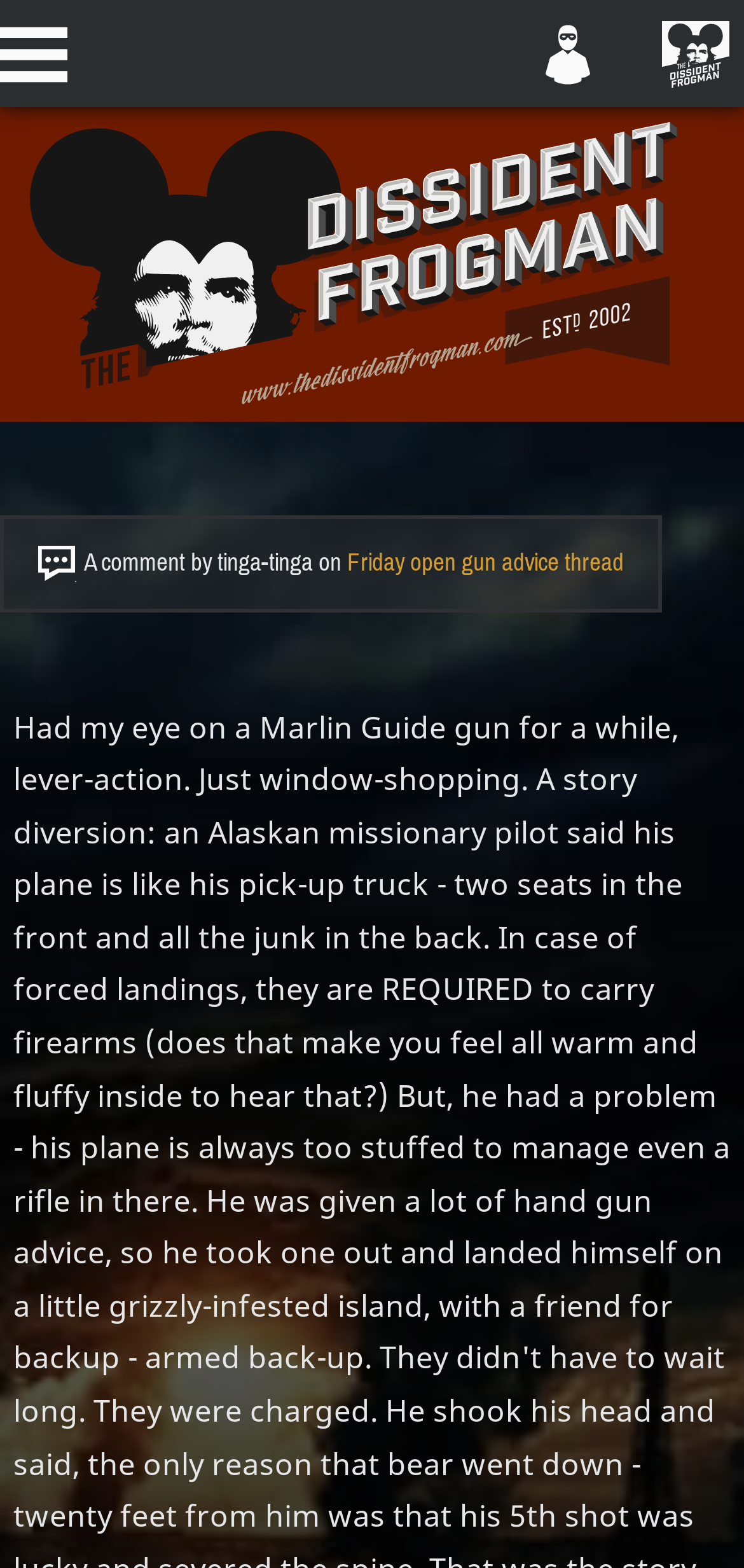What is the comment about?
By examining the image, provide a one-word or phrase answer.

Friday open gun advice thread